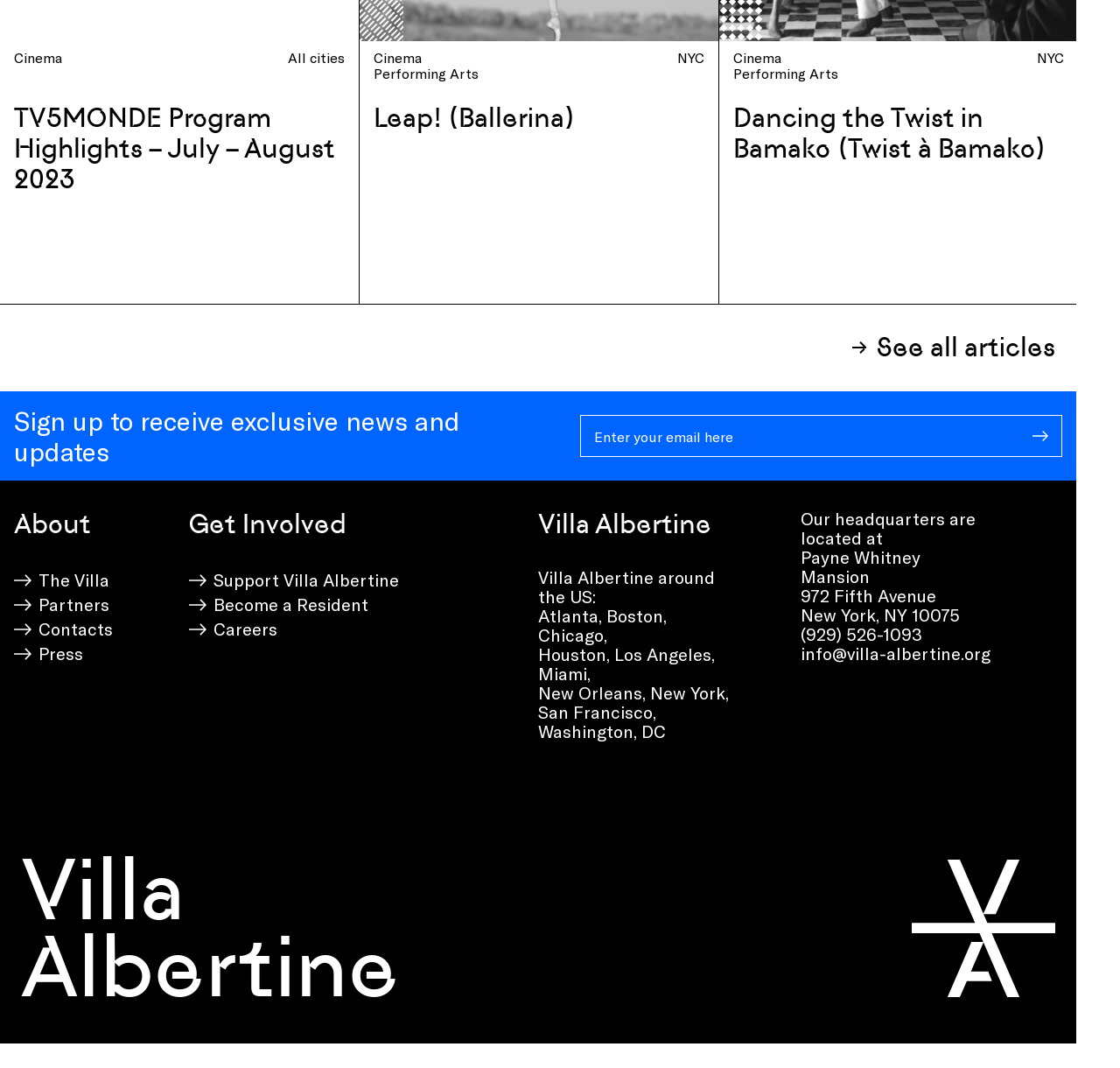Please specify the bounding box coordinates of the region to click in order to perform the following instruction: "Submit email".

[0.909, 0.389, 0.948, 0.428]